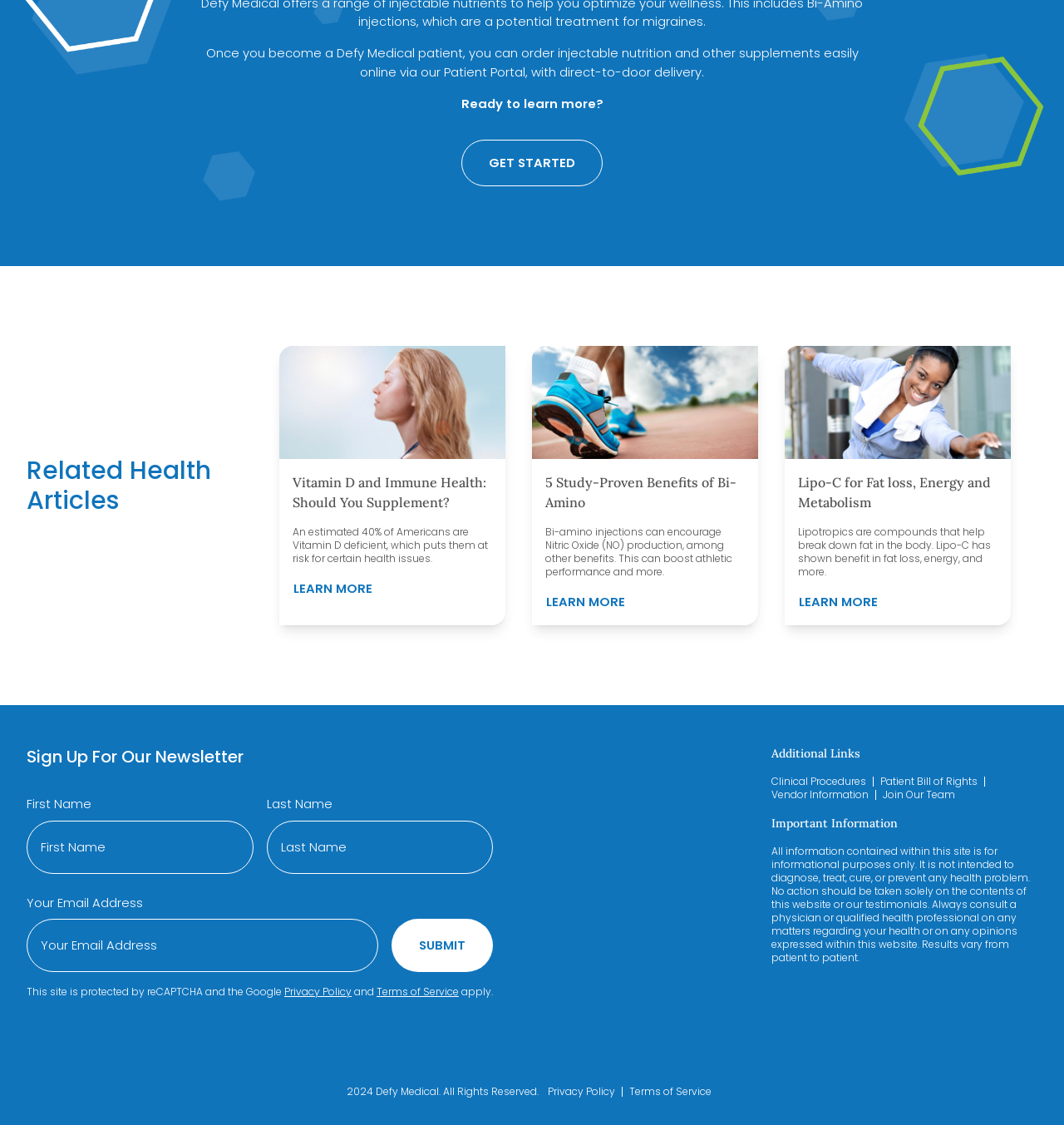Extract the bounding box coordinates of the UI element described: "Patient Bill of Rights". Provide the coordinates in the format [left, top, right, bottom] with values ranging from 0 to 1.

[0.827, 0.688, 0.919, 0.701]